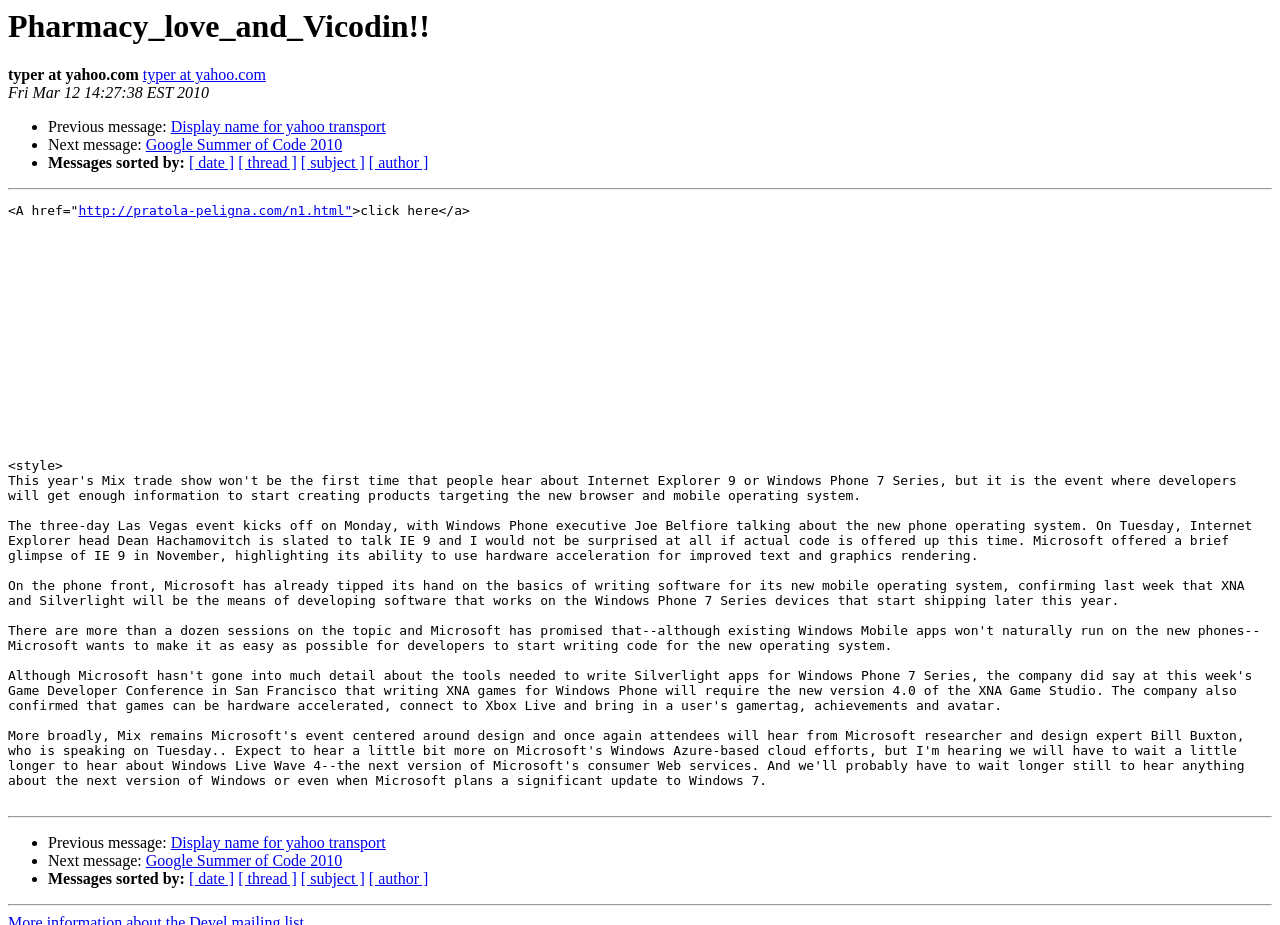Answer the following inquiry with a single word or phrase:
What are the options to sort messages by?

date, thread, subject, author